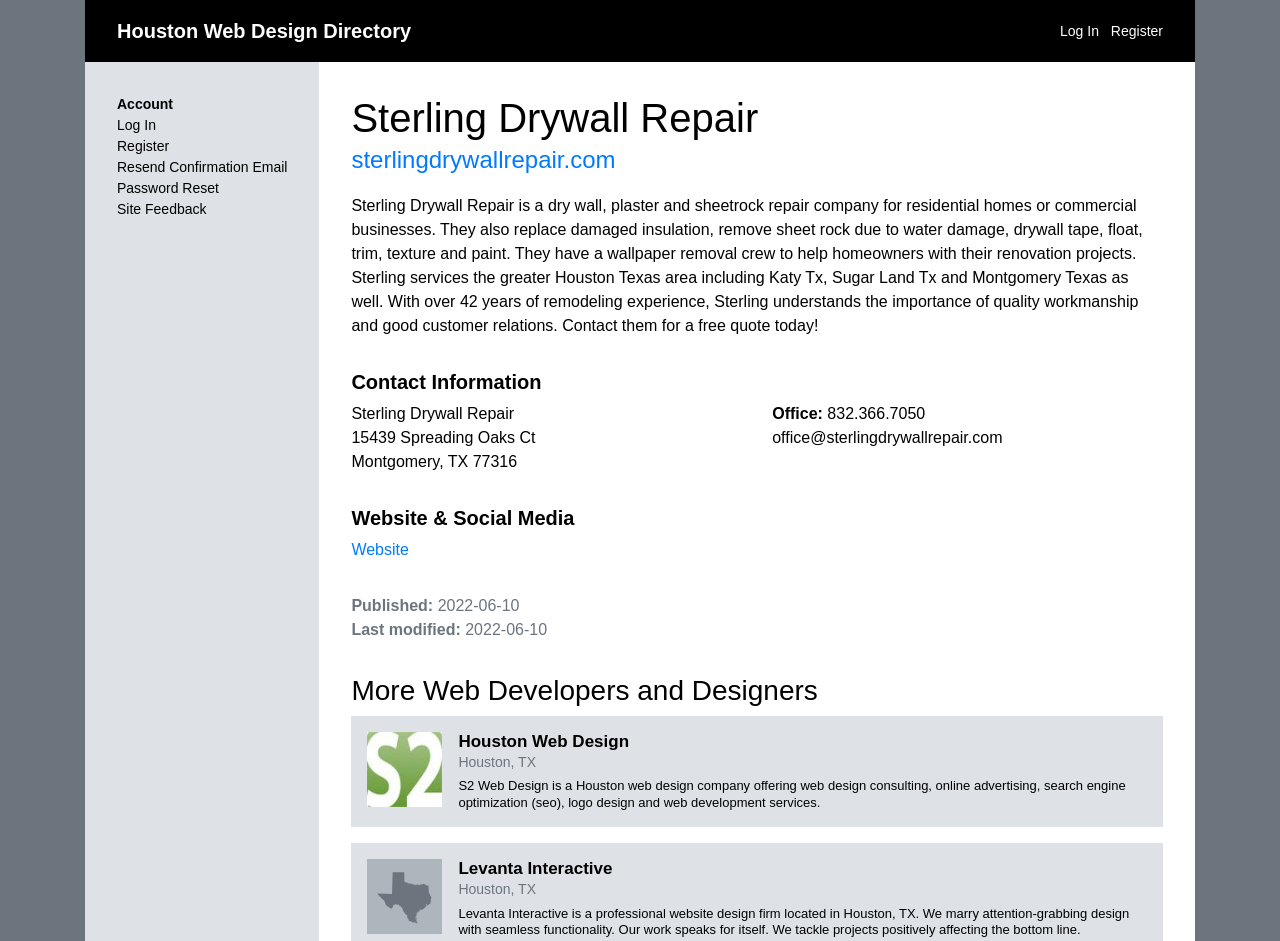Summarize the webpage comprehensively, mentioning all visible components.

The webpage is about Sterling Drywall Repair, a company that provides drywall, plaster, and sheetrock repair services for residential homes and commercial businesses in the greater Houston, Texas area. 

At the top of the page, there are three links: "Houston Web Design Directory", "Log In", and "Register". 

Below these links, there is a main article section that takes up most of the page. This section is headed by the company name "Sterling Drywall Repair" and has a link to the company's website. 

Under the company name, there is a paragraph describing the services offered by Sterling Drywall Repair, including drywall repair, insulation replacement, and wallpaper removal. 

Following this paragraph, there is a section with the company's contact information, including the address, phone number, and email. 

Next, there is a section with links to the company's website and social media. 

At the bottom of the main article section, there is a footer with information about the publication and last modification dates. 

To the right of the main article section, there are three columns with links to other web developers and designers, including "More Web Developers and Designers", "Houston Web Design", and "Levanta Interactive". Each of these columns has a heading, a link, and a brief description of the company. 

There are also several links to account-related pages, such as "Account", "Log In", "Register", "Resend Confirmation Email", "Password Reset", and "Site Feedback", located at the top left of the page.